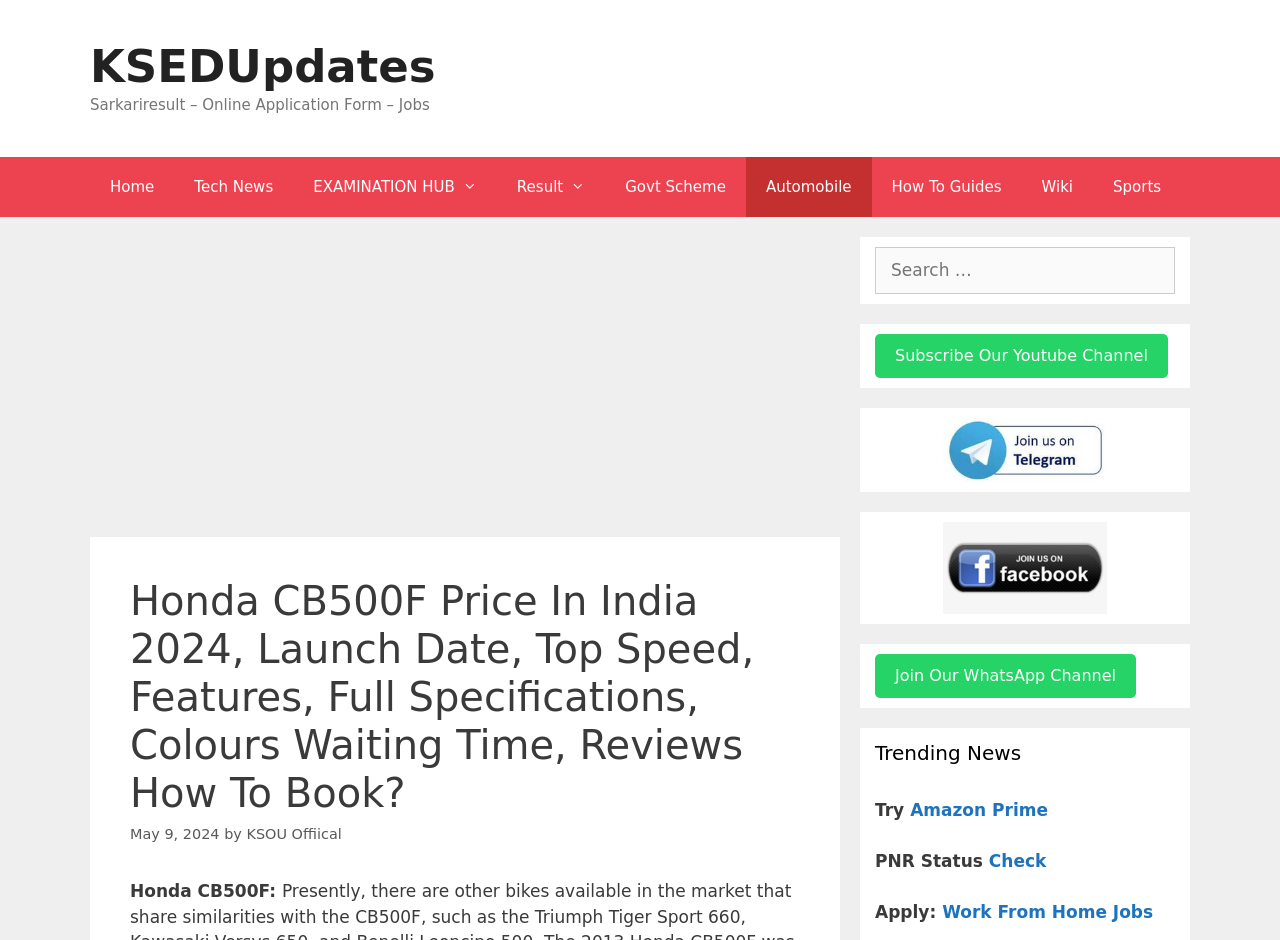Describe the webpage meticulously, covering all significant aspects.

The webpage is about the Honda CB500F, a motorcycle model. At the top, there is a banner with a link to "KSEDUpdates" and a static text "Sarkariresult – Online Application Form – Jobs". Below the banner, there is a primary navigation menu with links to various sections such as "Home", "Tech News", "EXAMINATION HUB", "Result", "Govt Scheme", "Automobile", "How To Guides", "Wiki", and "Sports".

On the left side of the page, there is a large section dedicated to the Honda CB500F, with a heading that reads "Honda CB500F Price In India 2024, Launch Date, Top Speed, Features, Full Specifications, Colours Waiting Time, Reviews How To Book?". Below the heading, there is a static text "Honda CB500F:" followed by a brief description of the bike, which is not fully provided in the accessibility tree.

On the right side of the page, there are several complementary sections. The first section has a search box with a label "Search for:". The second section has a link to subscribe to a YouTube channel. The third section has an empty link. The fourth section has a link to join a WhatsApp channel. The fifth section has a heading "Trending News" followed by several links to news articles, including "Try Amazon Prime", "PNR Status", and "Work From Home Jobs".

There is also an iframe advertisement on the page, but its content is not provided in the accessibility tree.